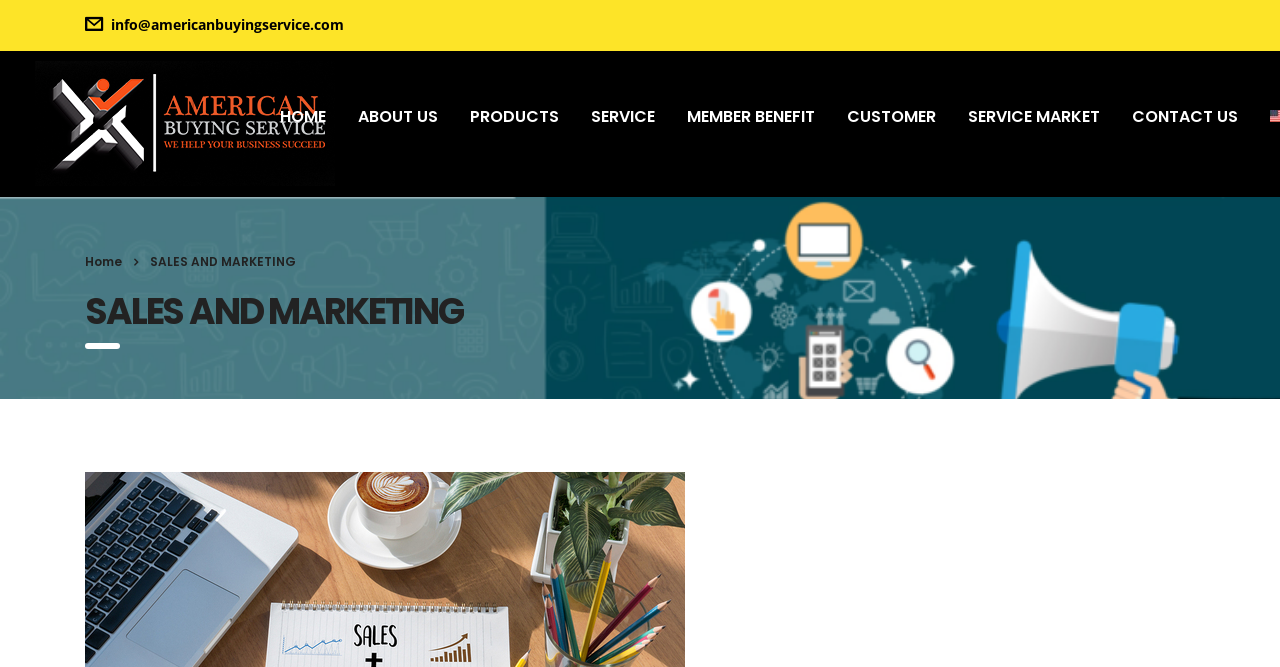Locate the bounding box coordinates of the element that needs to be clicked to carry out the instruction: "go to Garden Route Directory". The coordinates should be given as four float numbers ranging from 0 to 1, i.e., [left, top, right, bottom].

None